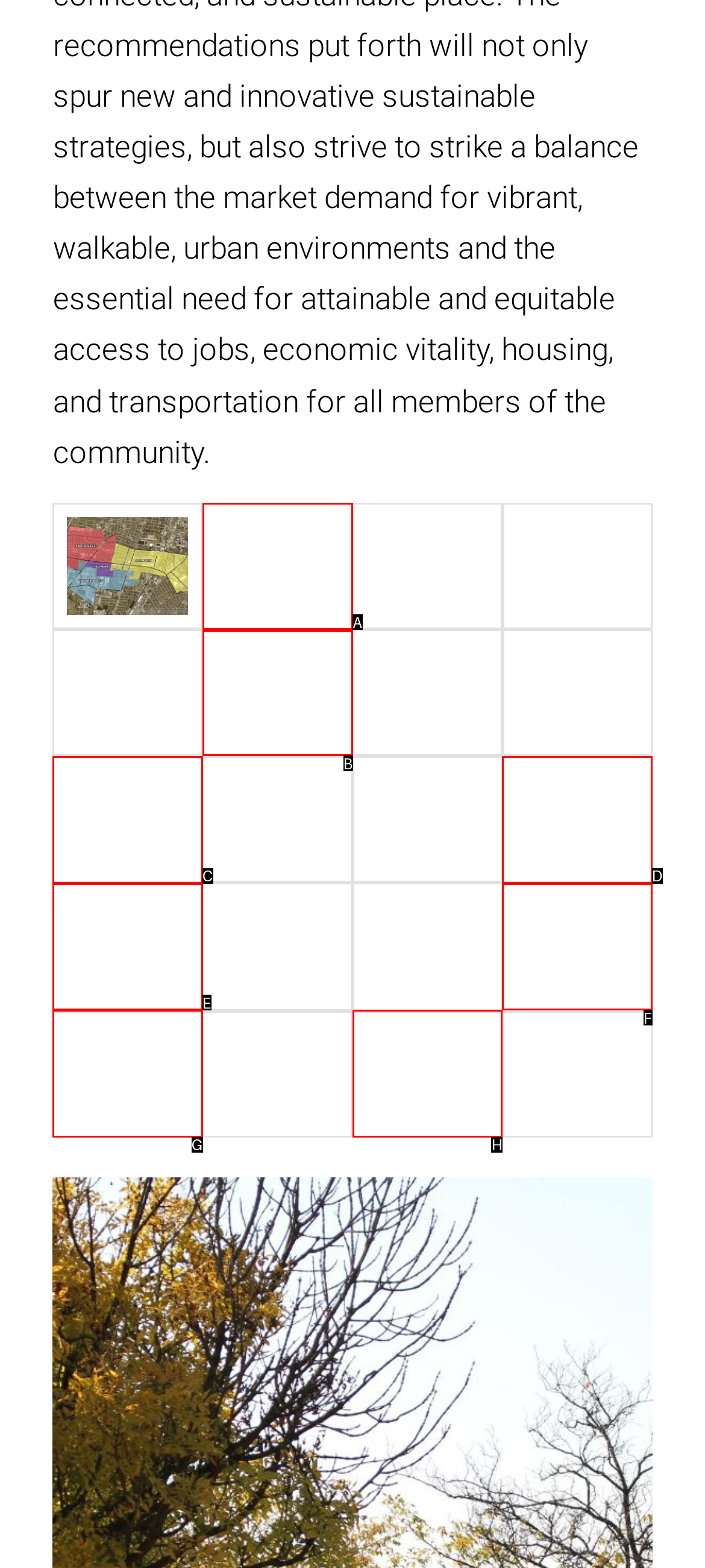Which UI element's letter should be clicked to achieve the task: Access Algonquin, Park Duvalle, Hallmark Community Plan (16)
Provide the letter of the correct choice directly.

B